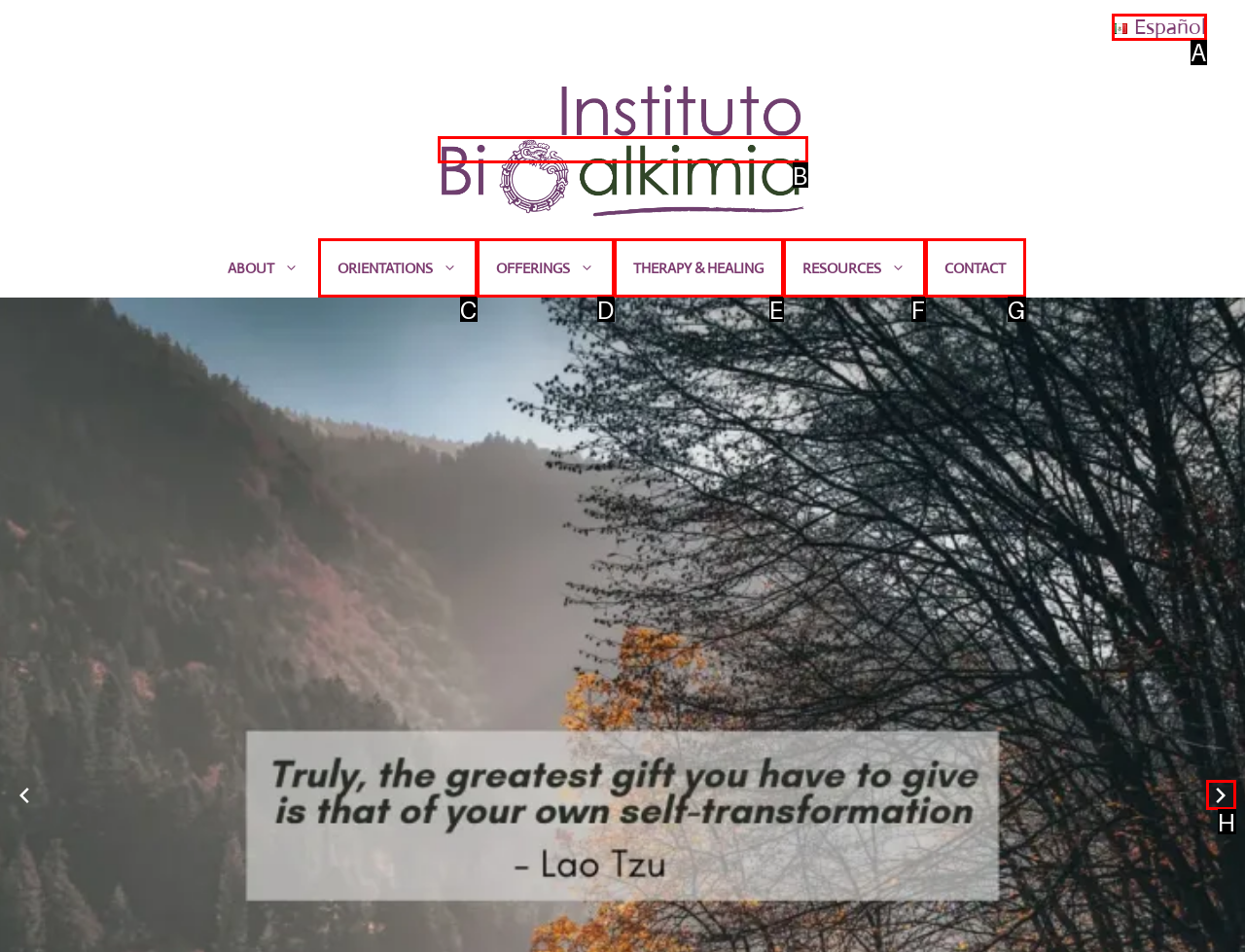Identify the UI element that corresponds to this description: Therapy & Healing
Respond with the letter of the correct option.

E